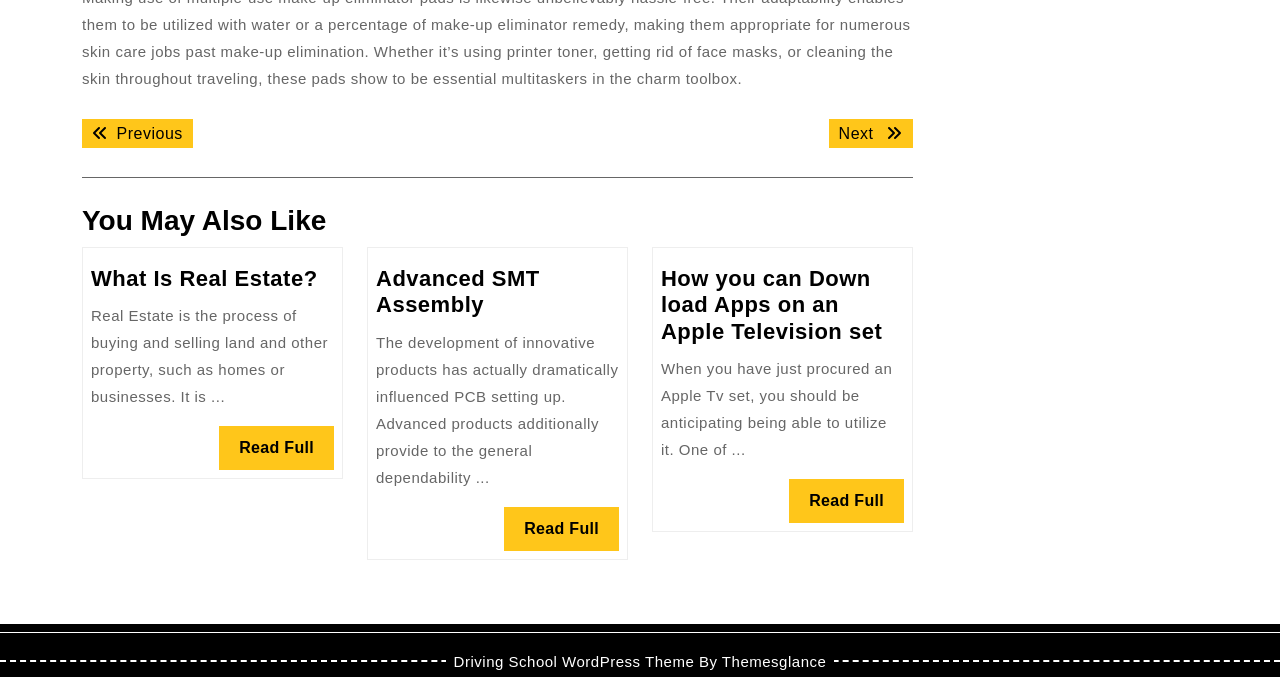Pinpoint the bounding box coordinates of the clickable area necessary to execute the following instruction: "Read 'Advanced SMT Assembly' article". The coordinates should be given as four float numbers between 0 and 1, namely [left, top, right, bottom].

[0.294, 0.378, 0.484, 0.486]